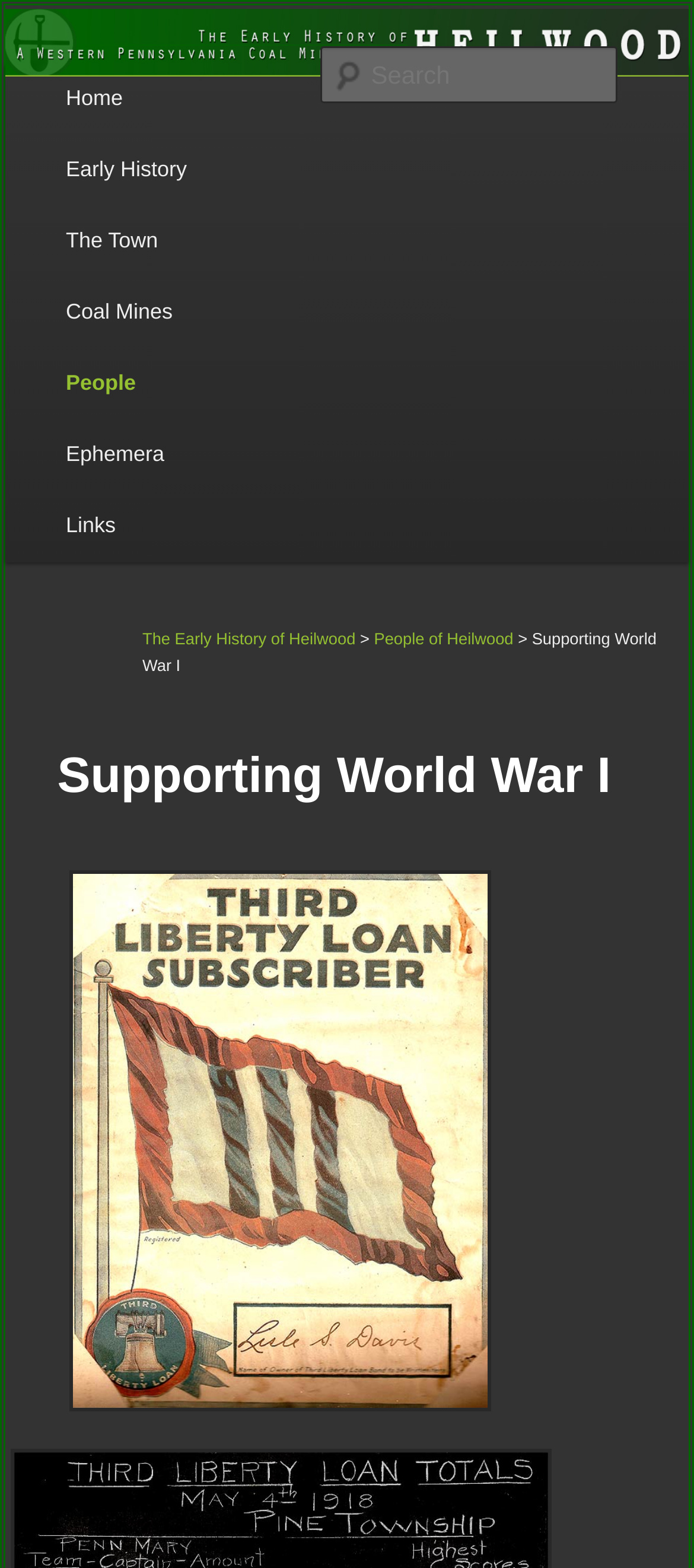Determine the bounding box coordinates for the area you should click to complete the following instruction: "Go to Home page".

[0.057, 0.041, 0.214, 0.087]